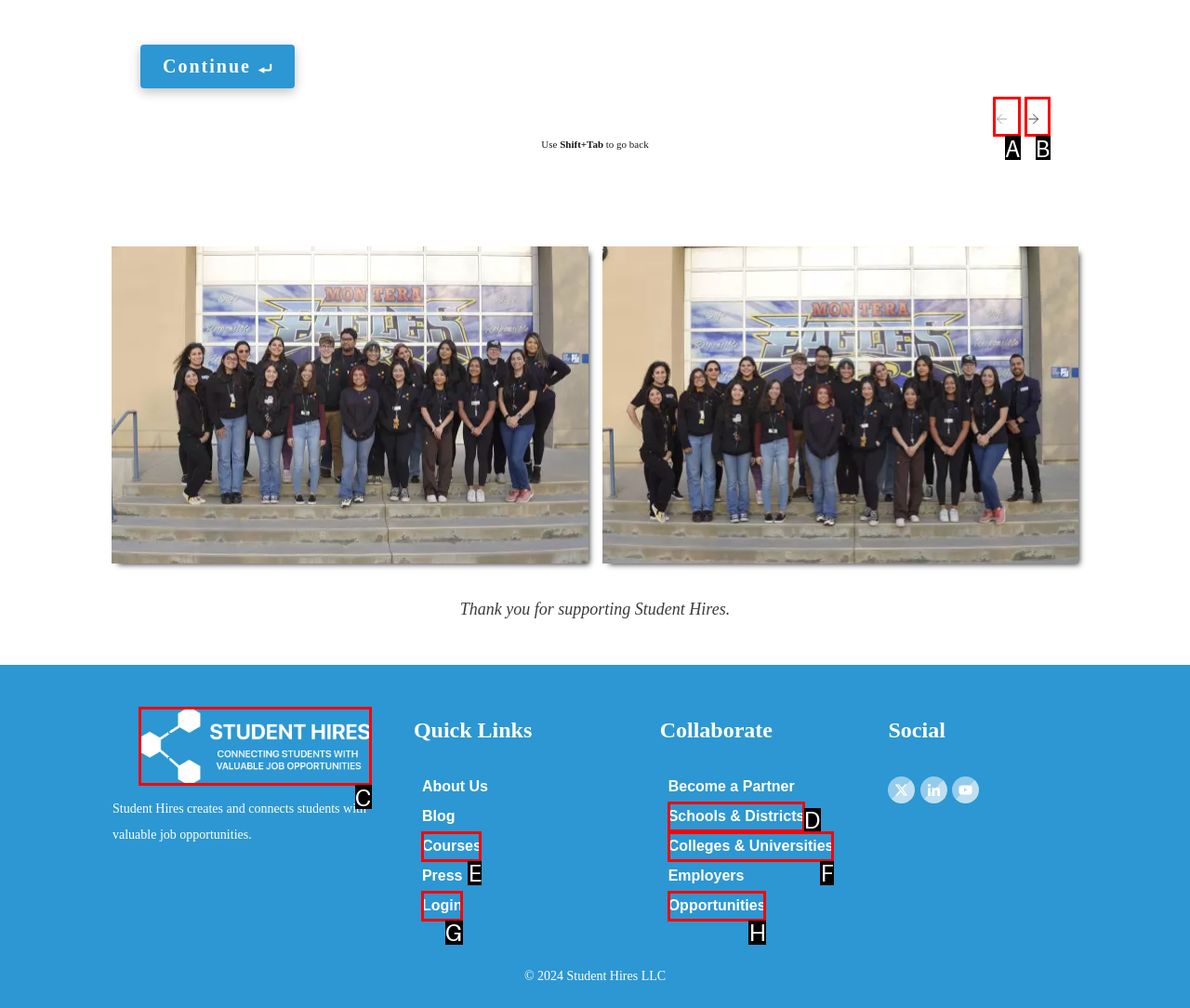Select the appropriate option that fits: parent_node: Name * name="author"
Reply with the letter of the correct choice.

None